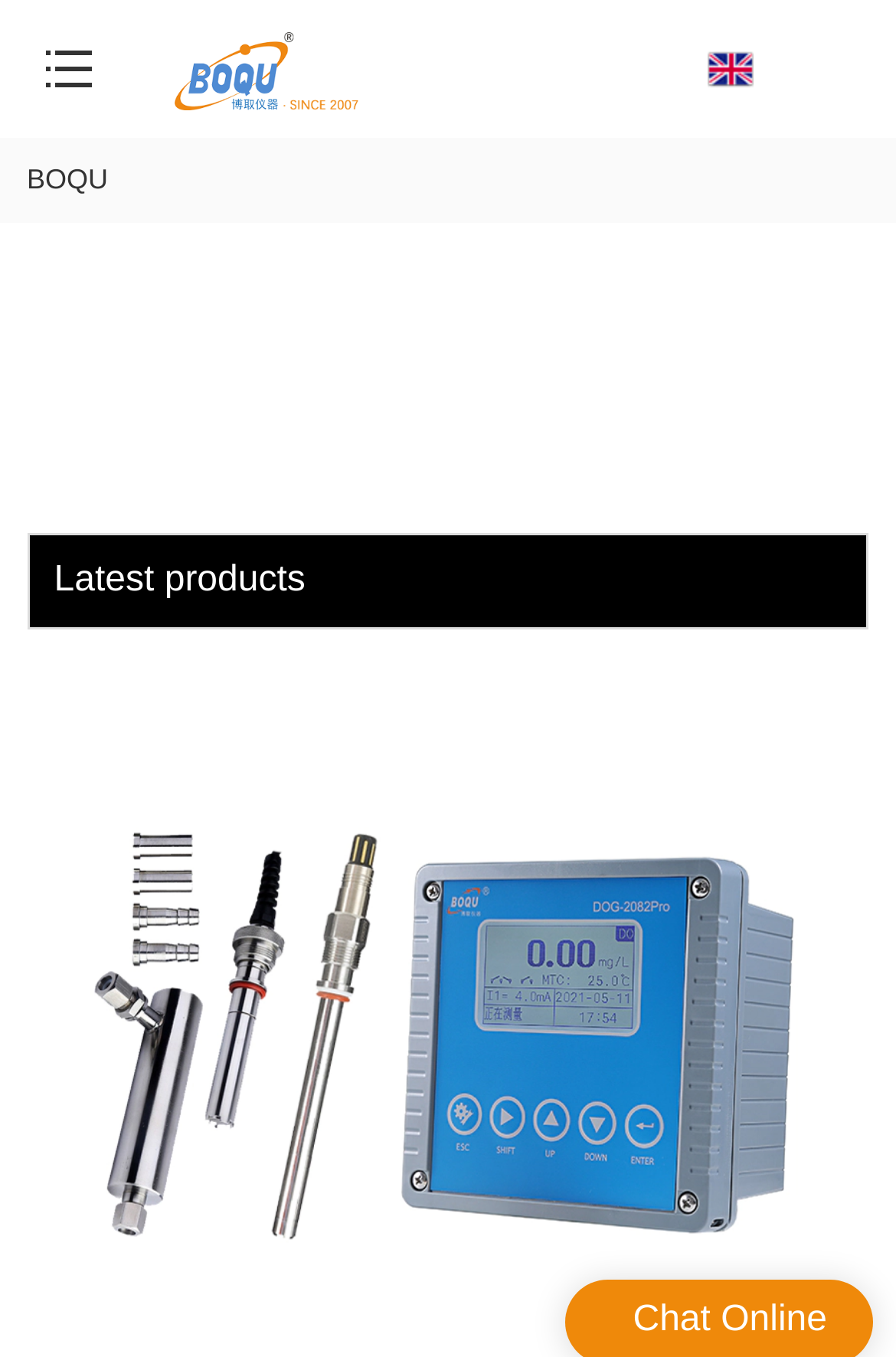Where is the chat online feature located on the webpage?
Based on the screenshot, give a detailed explanation to answer the question.

The chat online feature is located at the bottom right of the webpage, as indicated by its bounding box coordinates [0.706, 0.959, 0.923, 0.987].